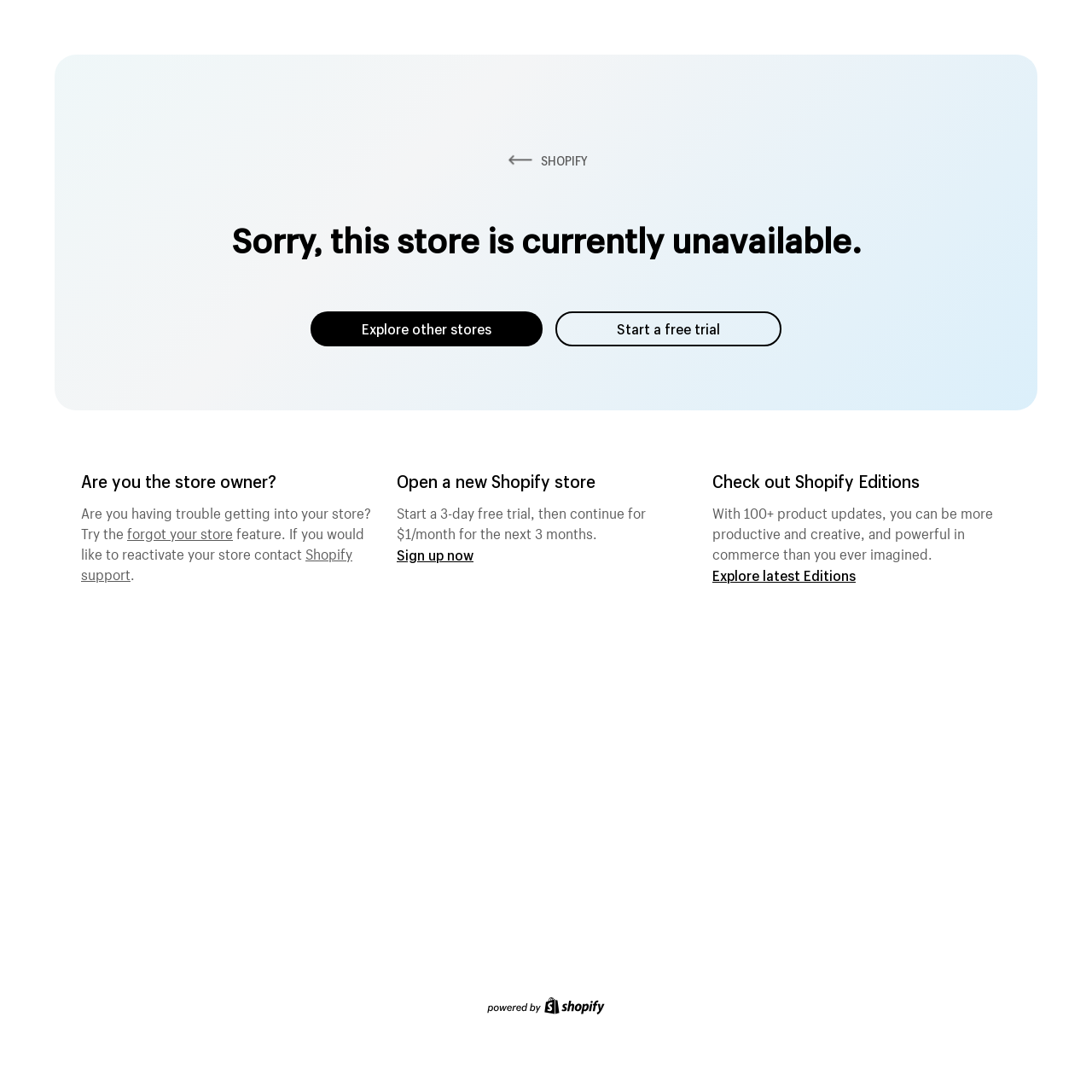Using the elements shown in the image, answer the question comprehensively: How many links are available to explore other options?

There are three links available to explore other options: 'Explore other stores', 'Start a free trial', and 'Sign up now'. These links provide alternative options for the user.